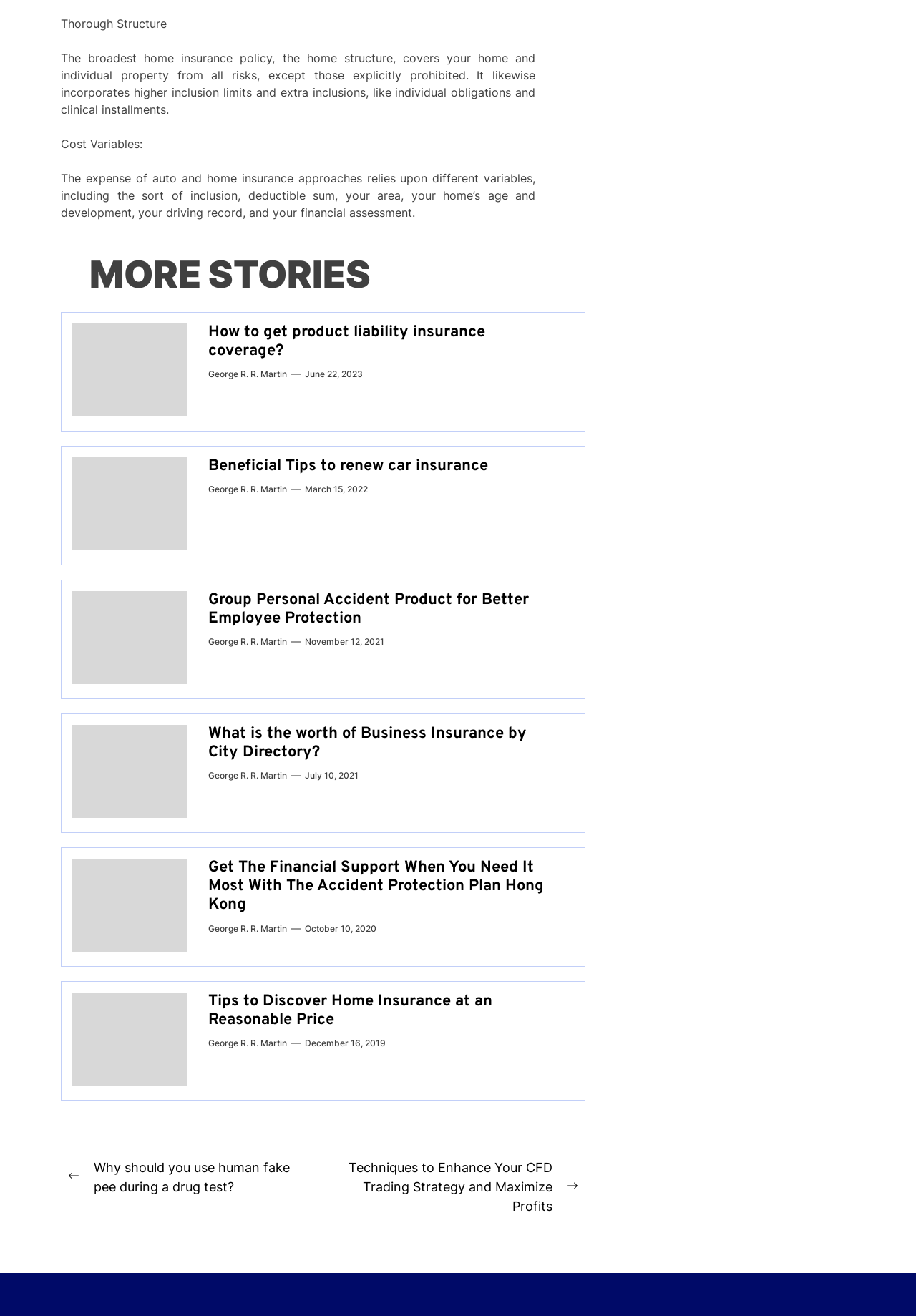Please mark the bounding box coordinates of the area that should be clicked to carry out the instruction: "Read the next post 'Techniques to Enhance Your CFD Trading Strategy and Maximize Profits'".

[0.368, 0.88, 0.632, 0.924]